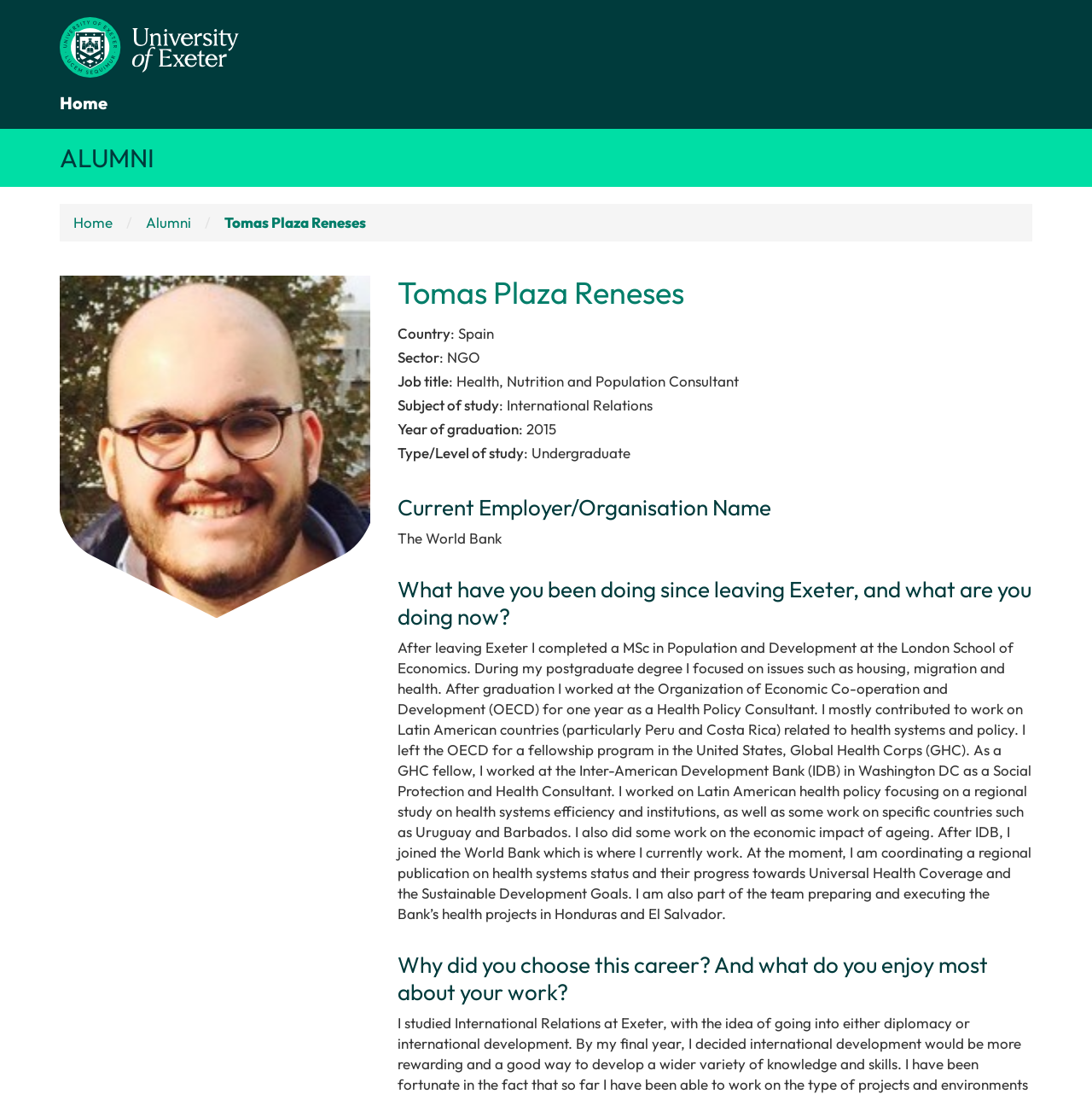Please find the top heading of the webpage and generate its text.

Tomas Plaza Reneses